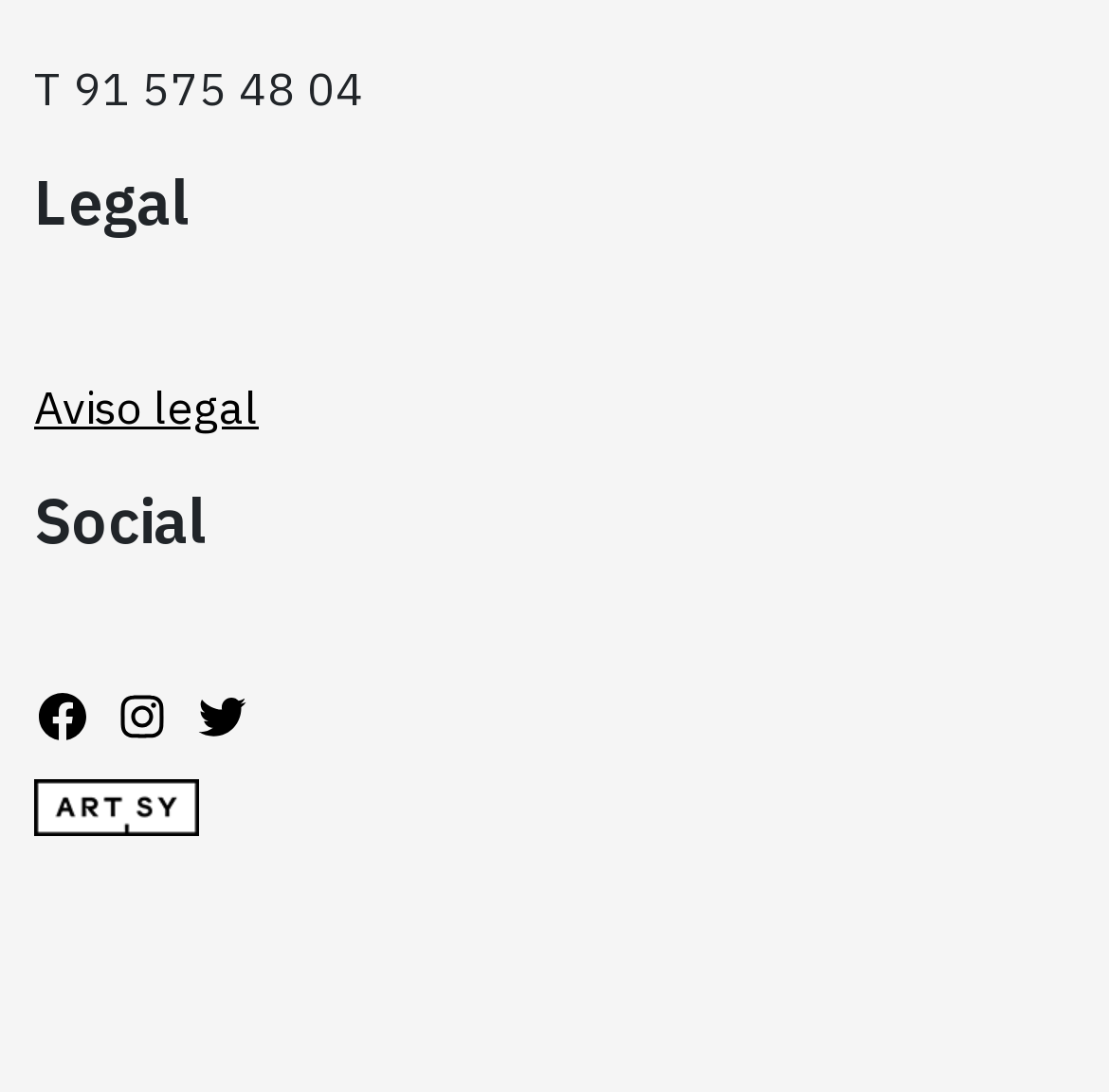What is the text of the first heading element? Analyze the screenshot and reply with just one word or a short phrase.

Legal